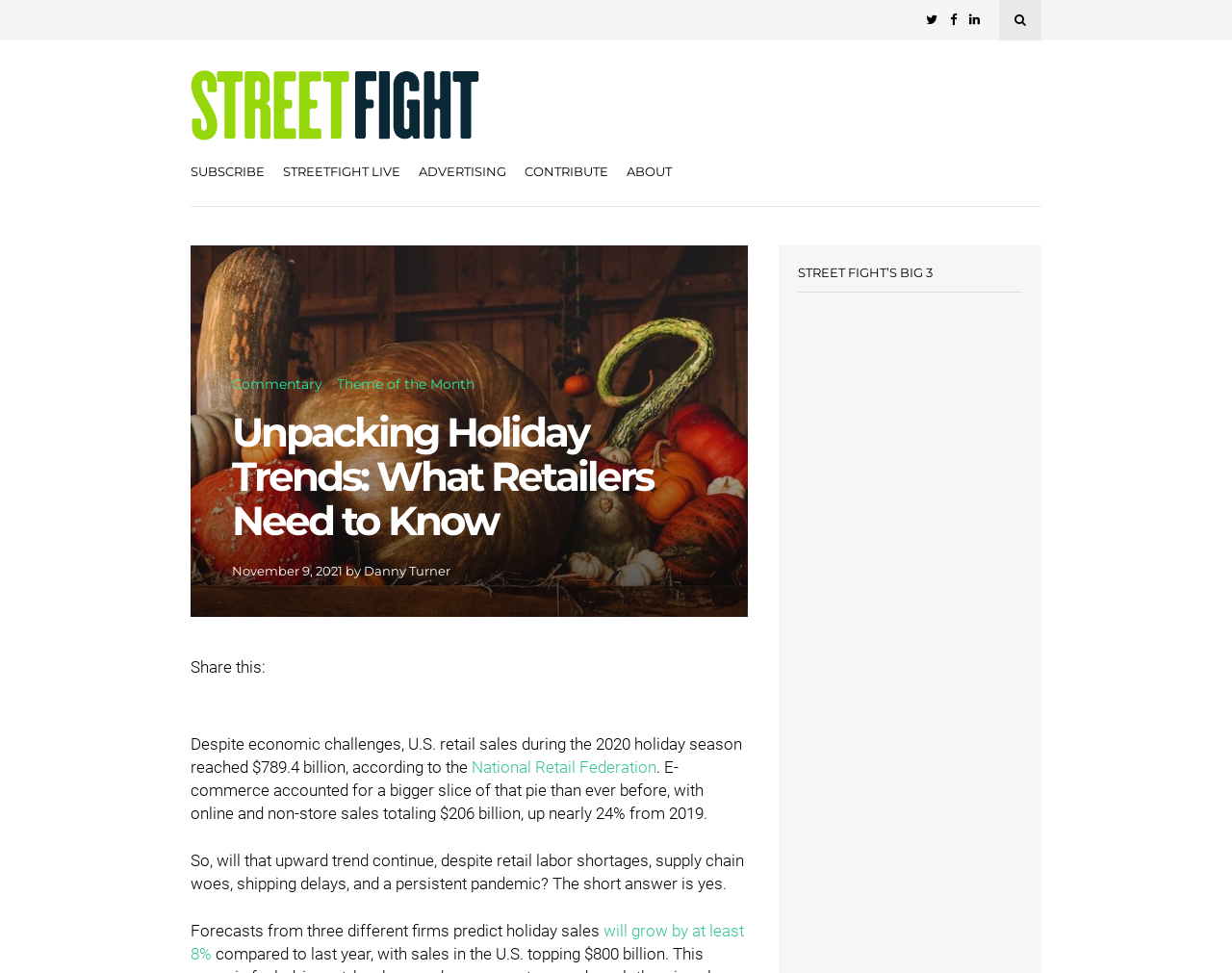What is the name of the organization mentioned in the article?
Based on the image, give a concise answer in the form of a single word or short phrase.

National Retail Federation